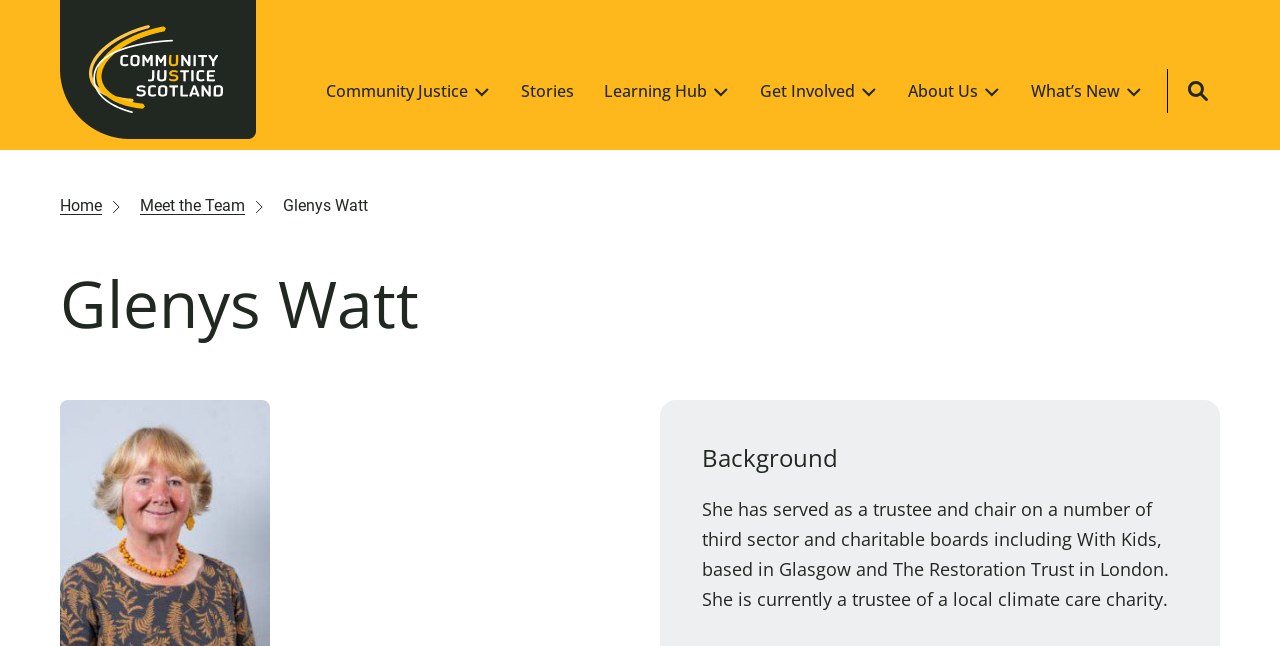Locate the bounding box coordinates of the element that should be clicked to fulfill the instruction: "Subscribe to the latest updates".

None